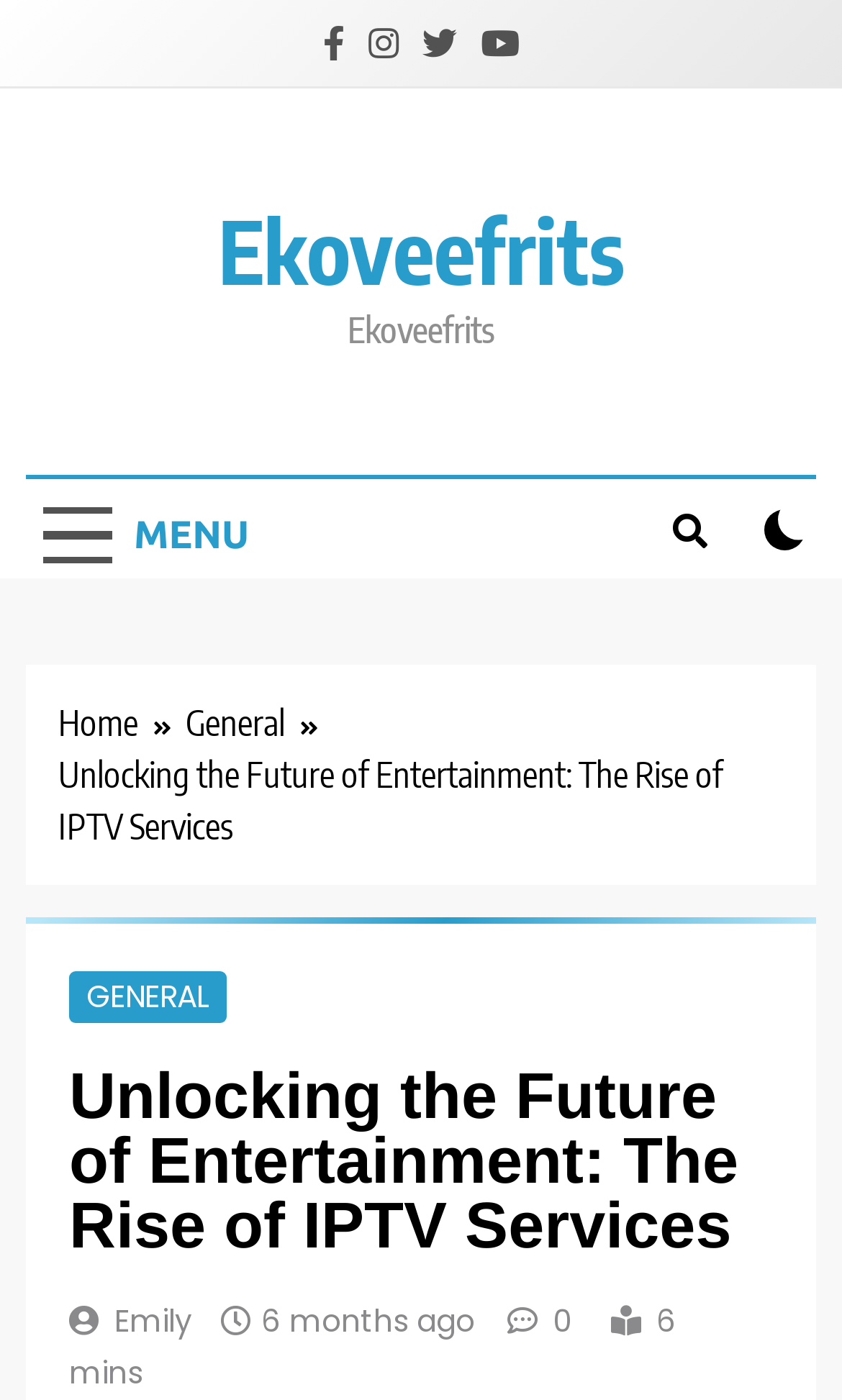Provide the bounding box coordinates of the HTML element this sentence describes: "6 months ago6 months ago". The bounding box coordinates consist of four float numbers between 0 and 1, i.e., [left, top, right, bottom].

[0.31, 0.928, 0.564, 0.959]